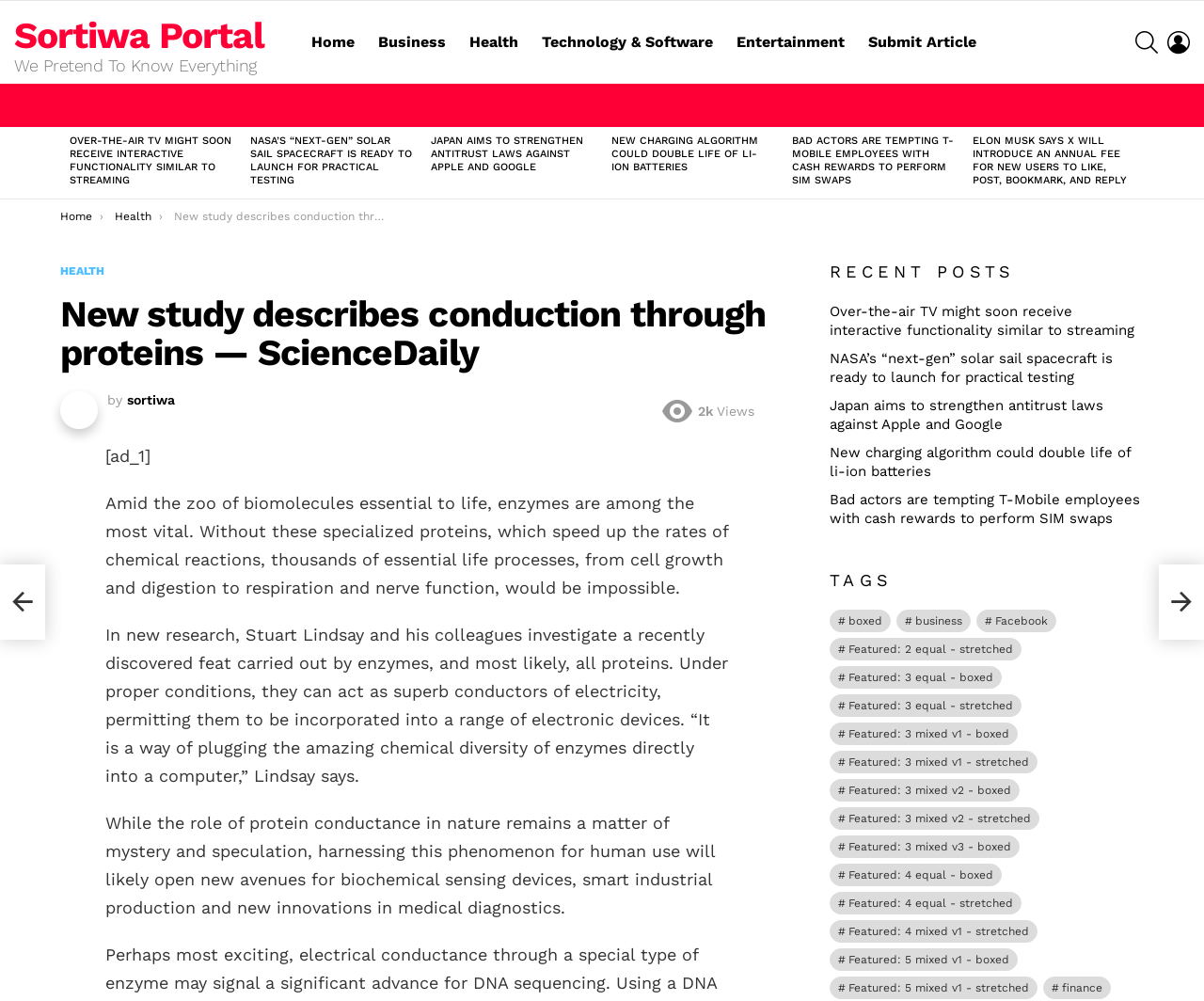Using the information in the image, give a comprehensive answer to the question: 
How many views does the article 'New study describes conduction through proteins — ScienceDaily' have?

The number of views of the article 'New study describes conduction through proteins — ScienceDaily' is obtained from the StaticText element with the text '2k' which is located near the article title.